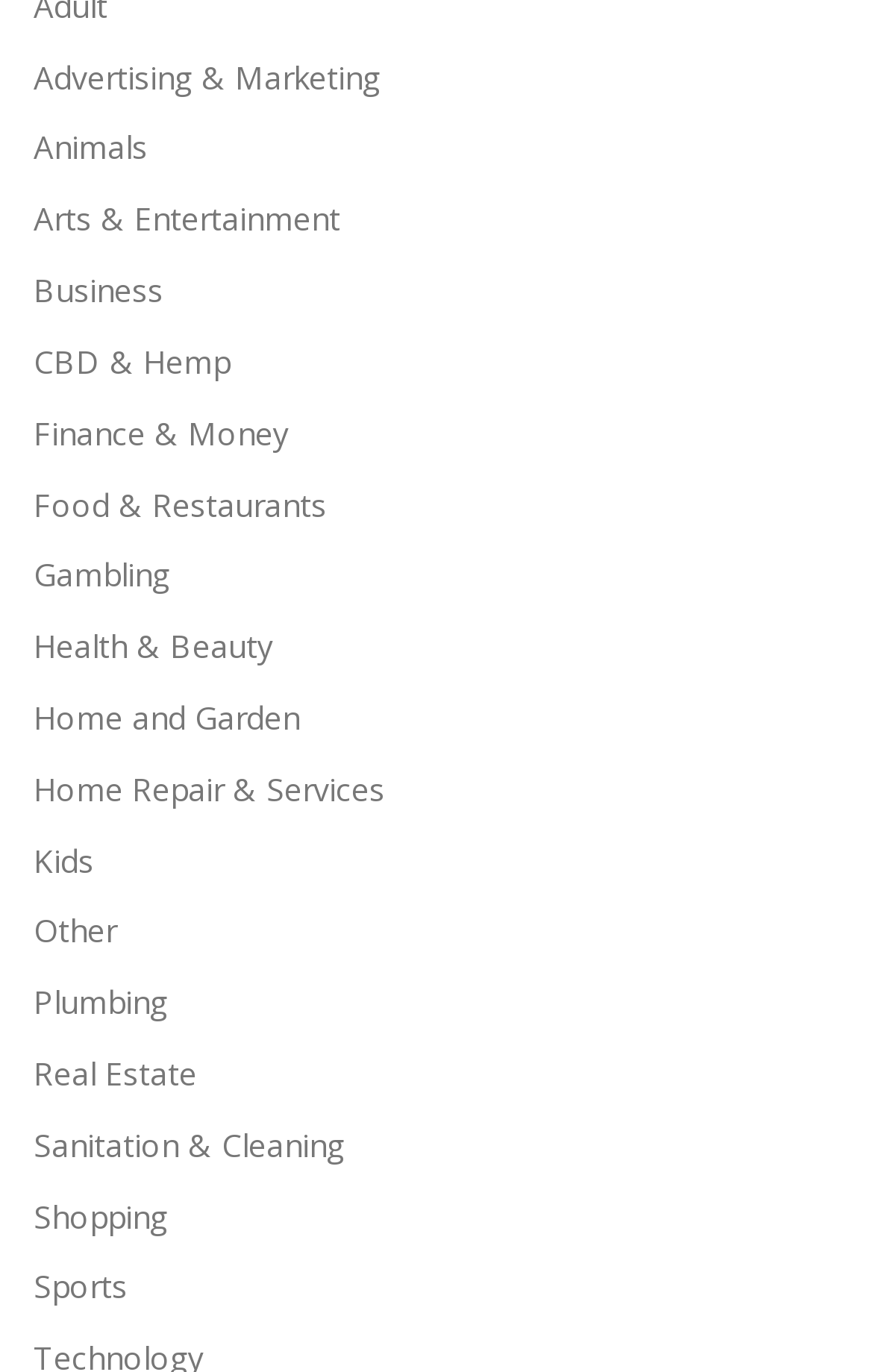Provide a brief response to the question below using one word or phrase:
What is the category that comes after 'Business'?

CBD & Hemp